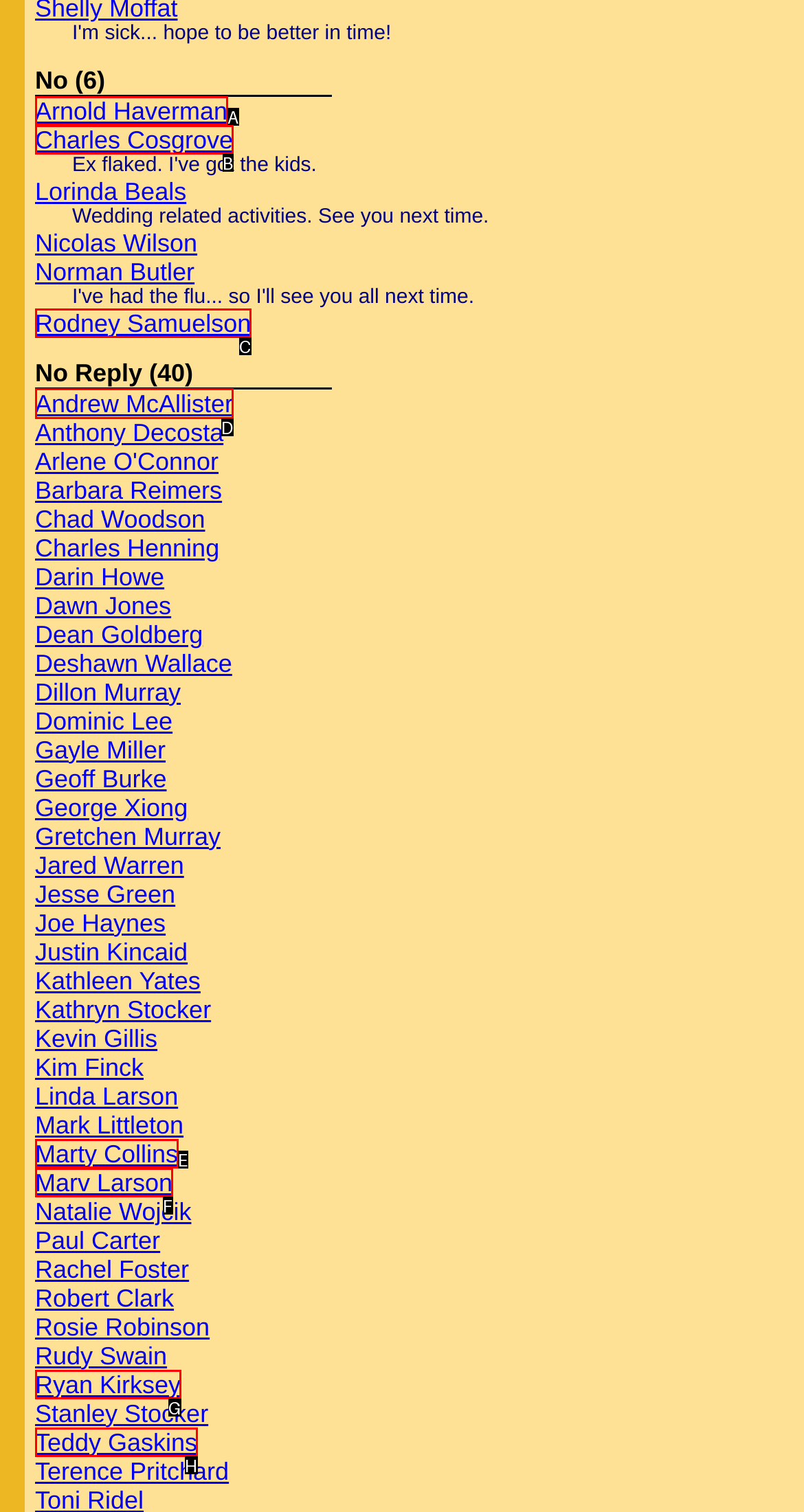Identify the HTML element to select in order to accomplish the following task: Check Andrew McAllister's information
Reply with the letter of the chosen option from the given choices directly.

D